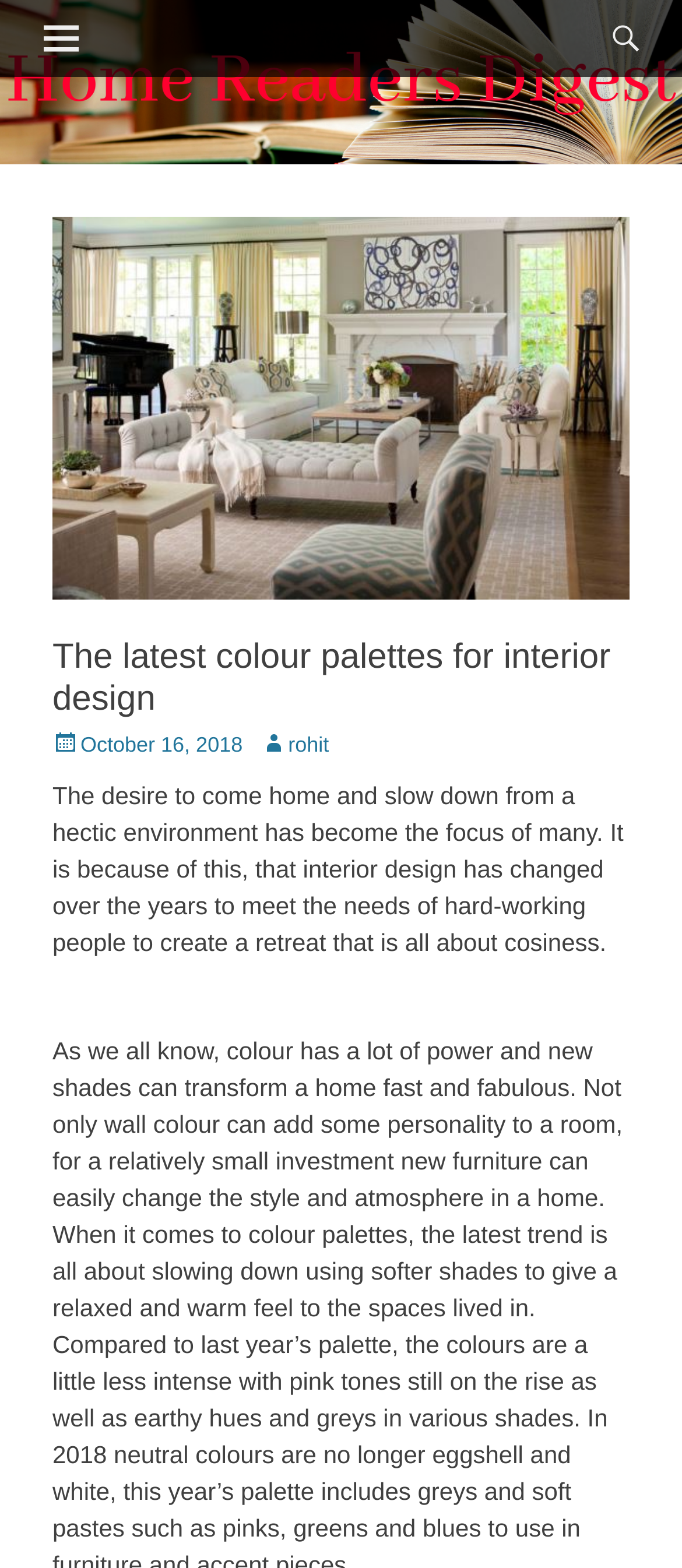Extract the main title from the webpage.

The latest colour palettes for interior design